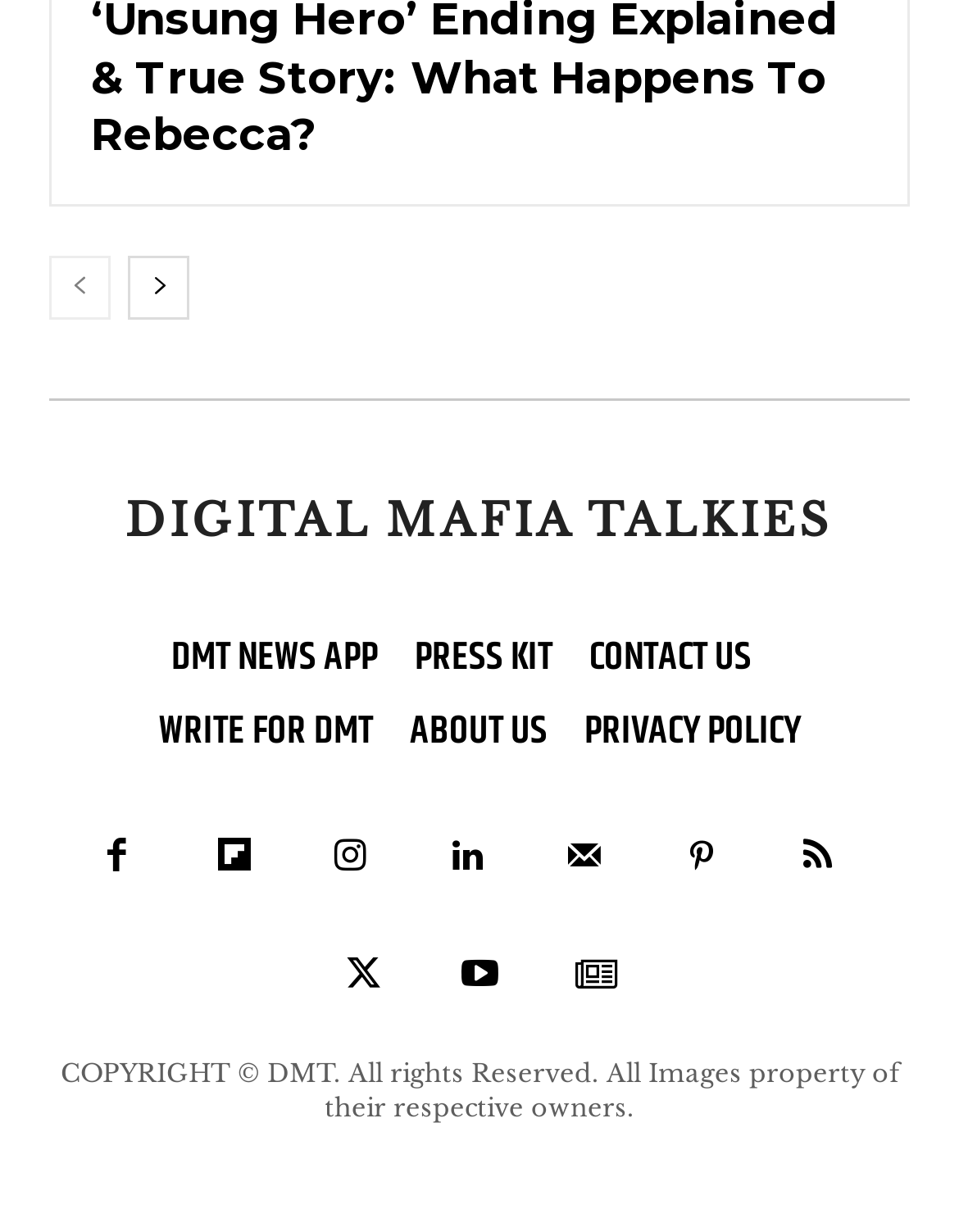Using the provided element description: "Contact Us", identify the bounding box coordinates. The coordinates should be four floats between 0 and 1 in the order [left, top, right, bottom].

[0.614, 0.505, 0.783, 0.565]